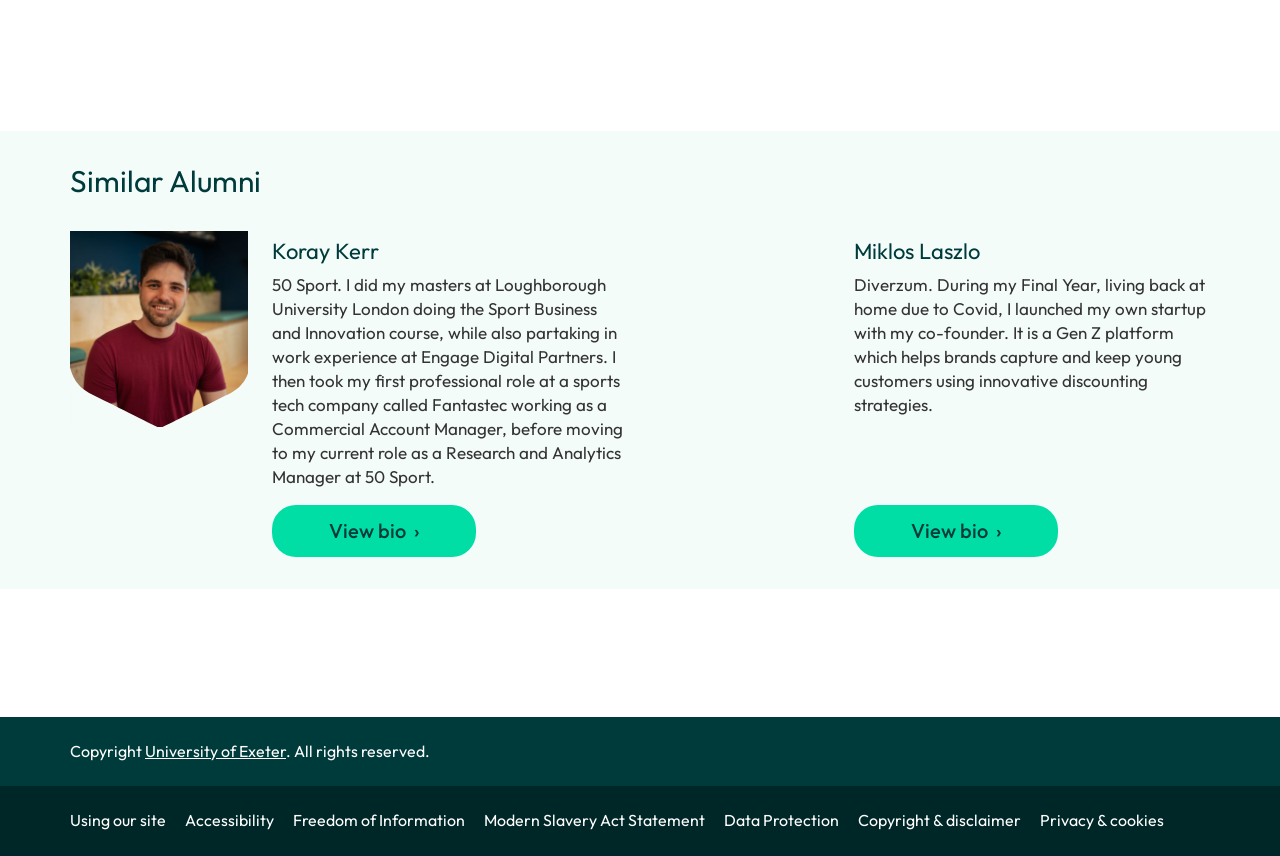Find the bounding box coordinates of the element's region that should be clicked in order to follow the given instruction: "Subscribe to the mailing list". The coordinates should consist of four float numbers between 0 and 1, i.e., [left, top, right, bottom].

None